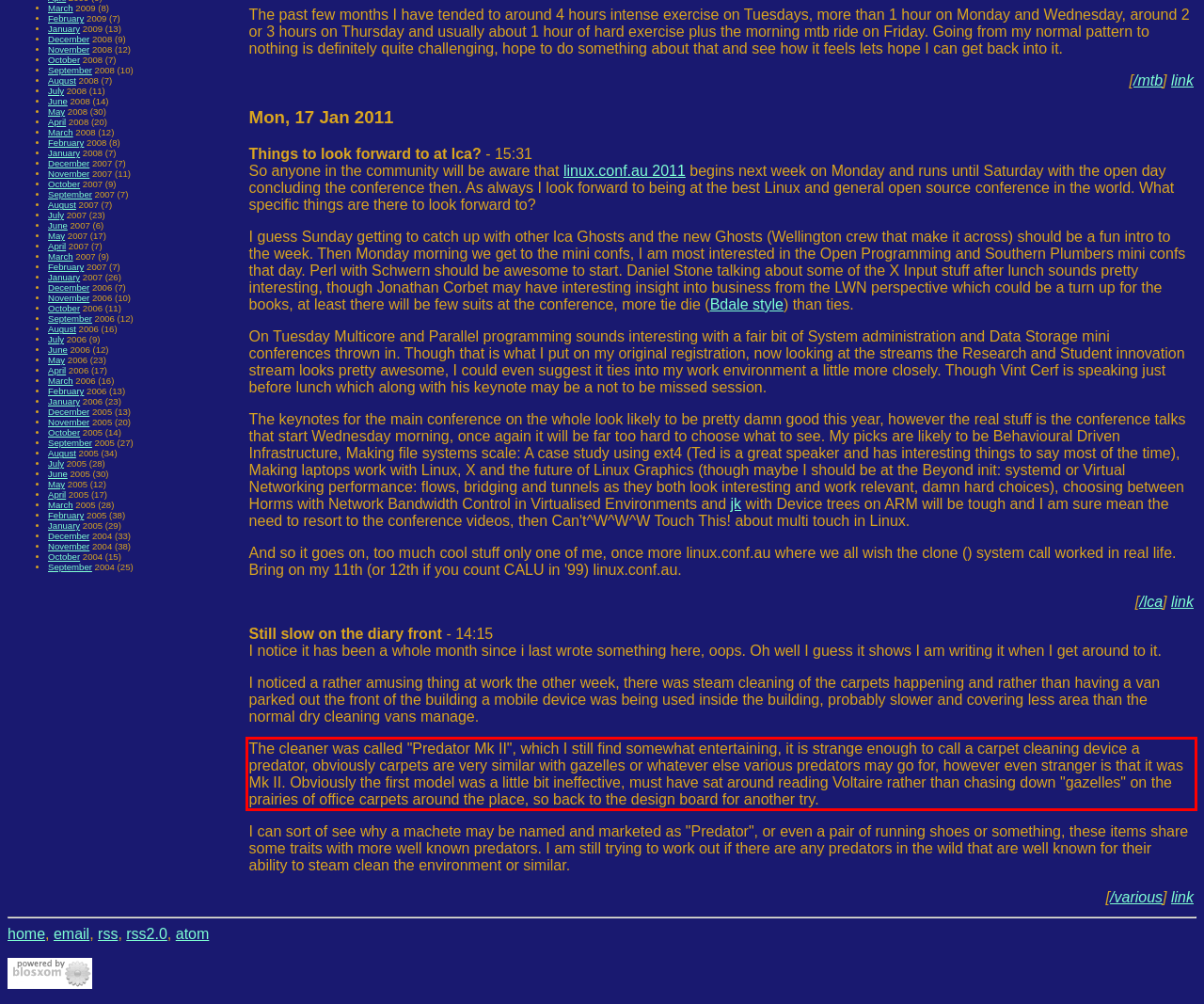Please identify and extract the text content from the UI element encased in a red bounding box on the provided webpage screenshot.

The cleaner was called "Predator Mk II", which I still find somewhat entertaining, it is strange enough to call a carpet cleaning device a predator, obviously carpets are very similar with gazelles or whatever else various predators may go for, however even stranger is that it was Mk II. Obviously the first model was a little bit ineffective, must have sat around reading Voltaire rather than chasing down "gazelles" on the prairies of office carpets around the place, so back to the design board for another try.